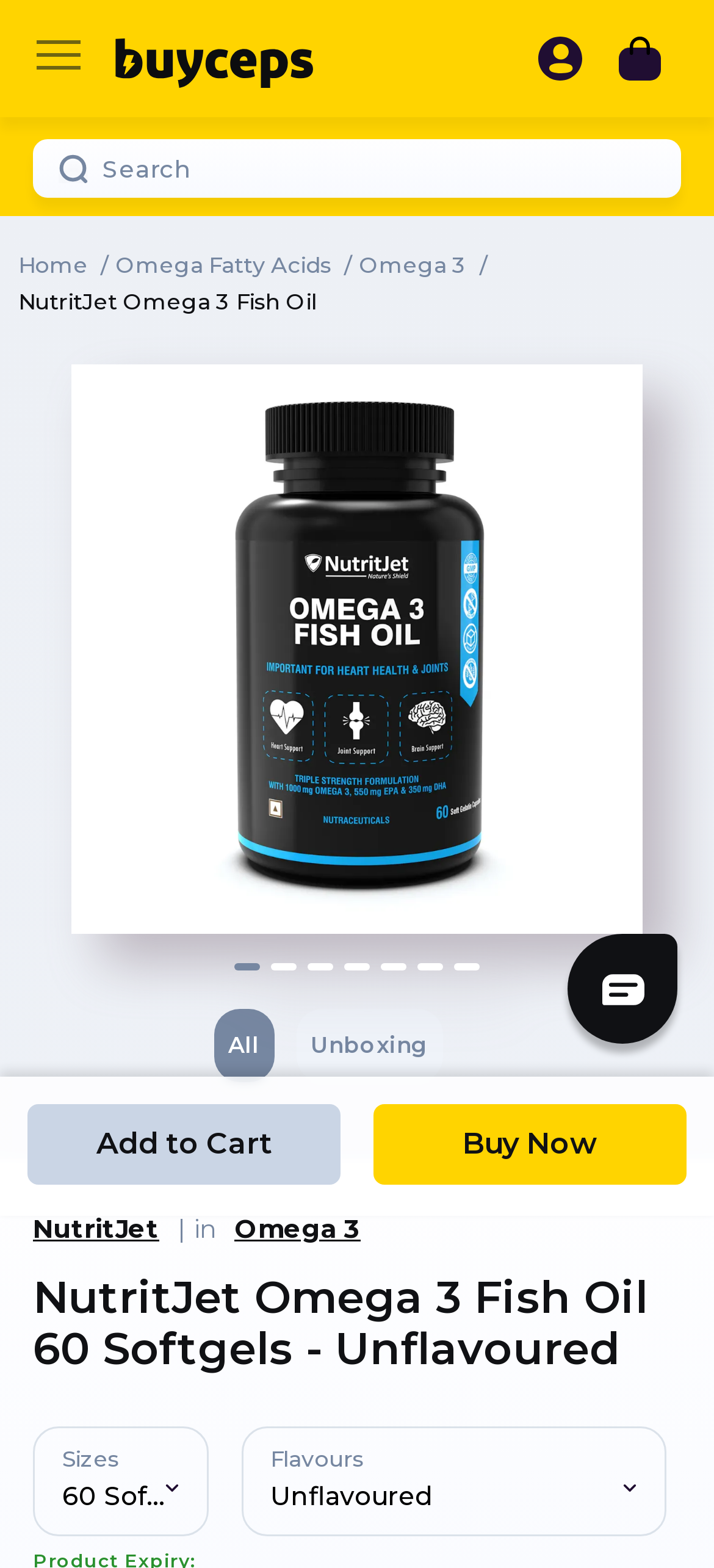Locate the bounding box of the UI element based on this description: "Omega 3". Provide four float numbers between 0 and 1 as [left, top, right, bottom].

[0.503, 0.16, 0.654, 0.178]